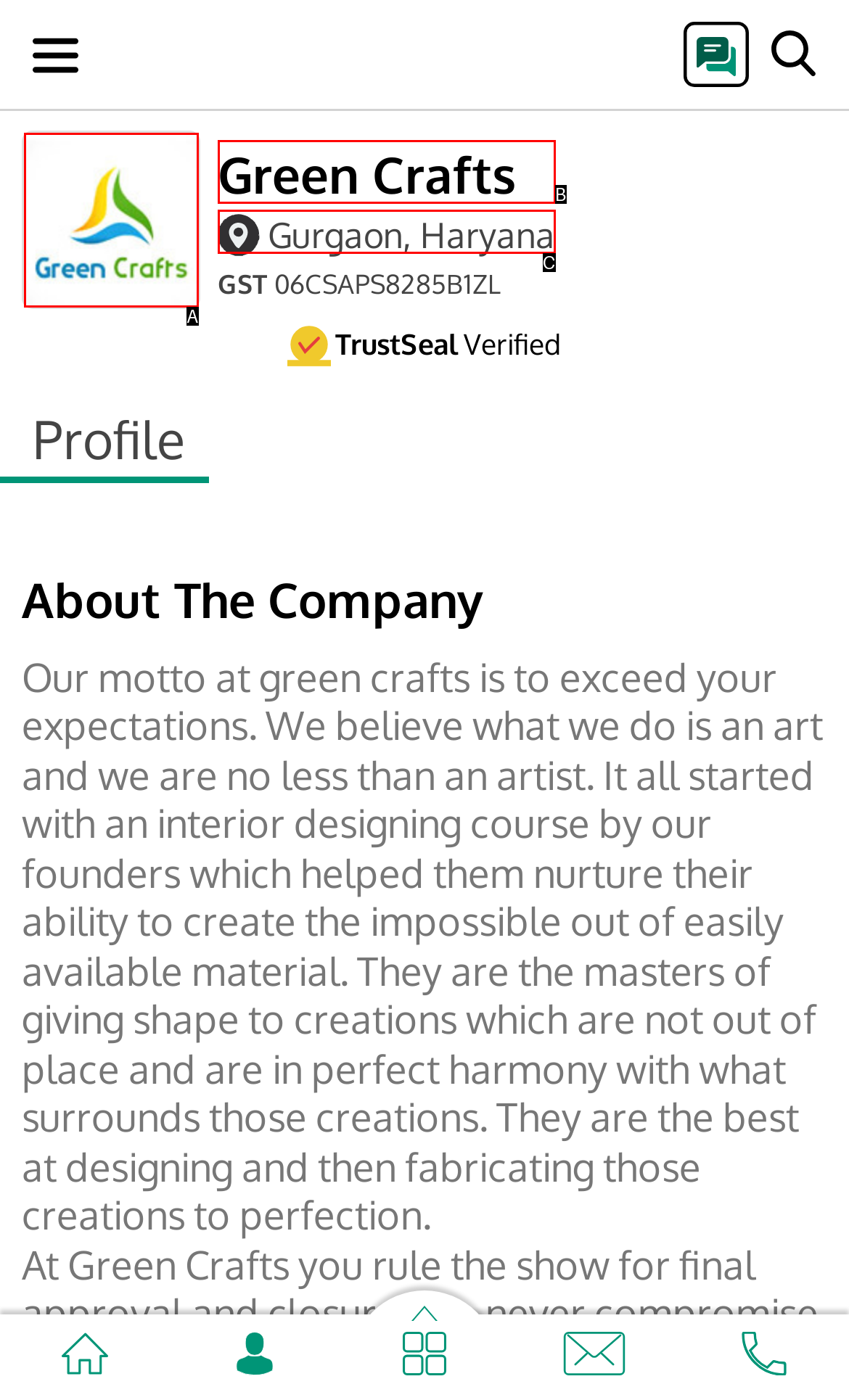Which option corresponds to the following element description: alt="company logo"?
Please provide the letter of the correct choice.

A